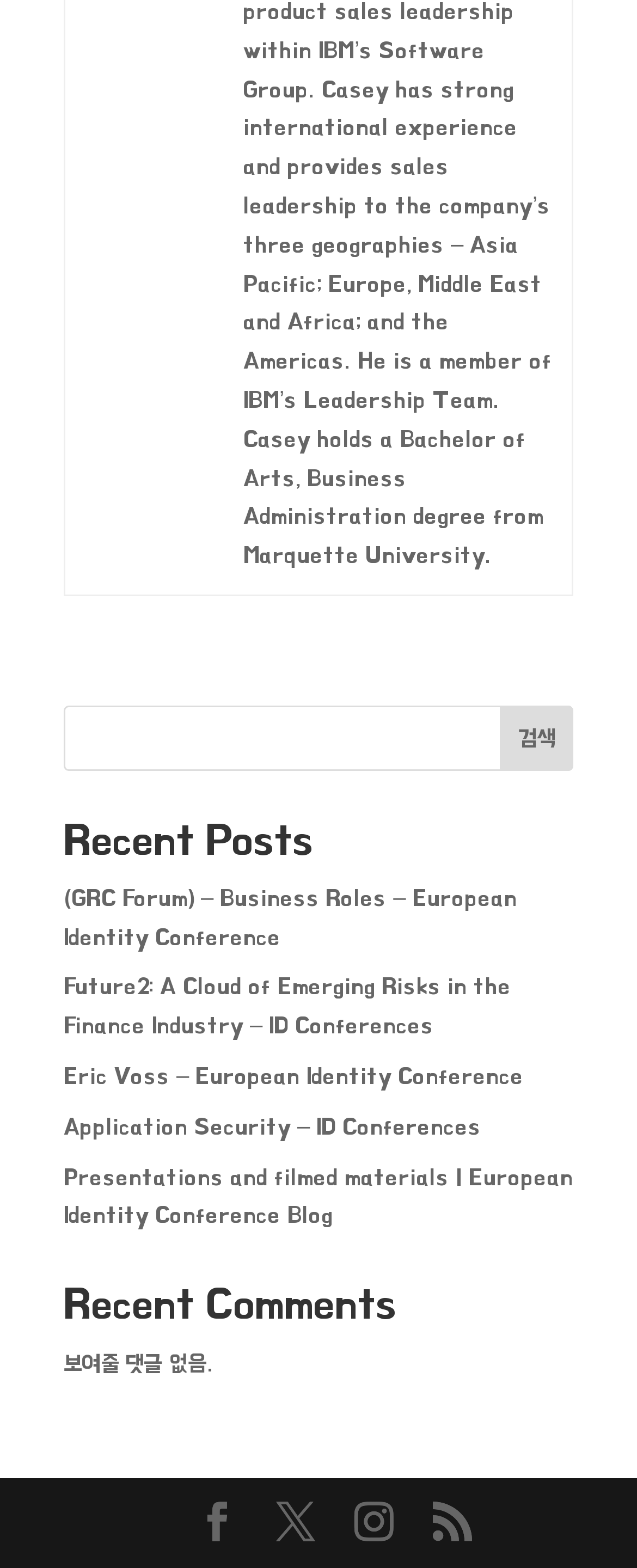Provide a brief response to the question using a single word or phrase: 
What is the purpose of the links at the bottom of the page?

To navigate